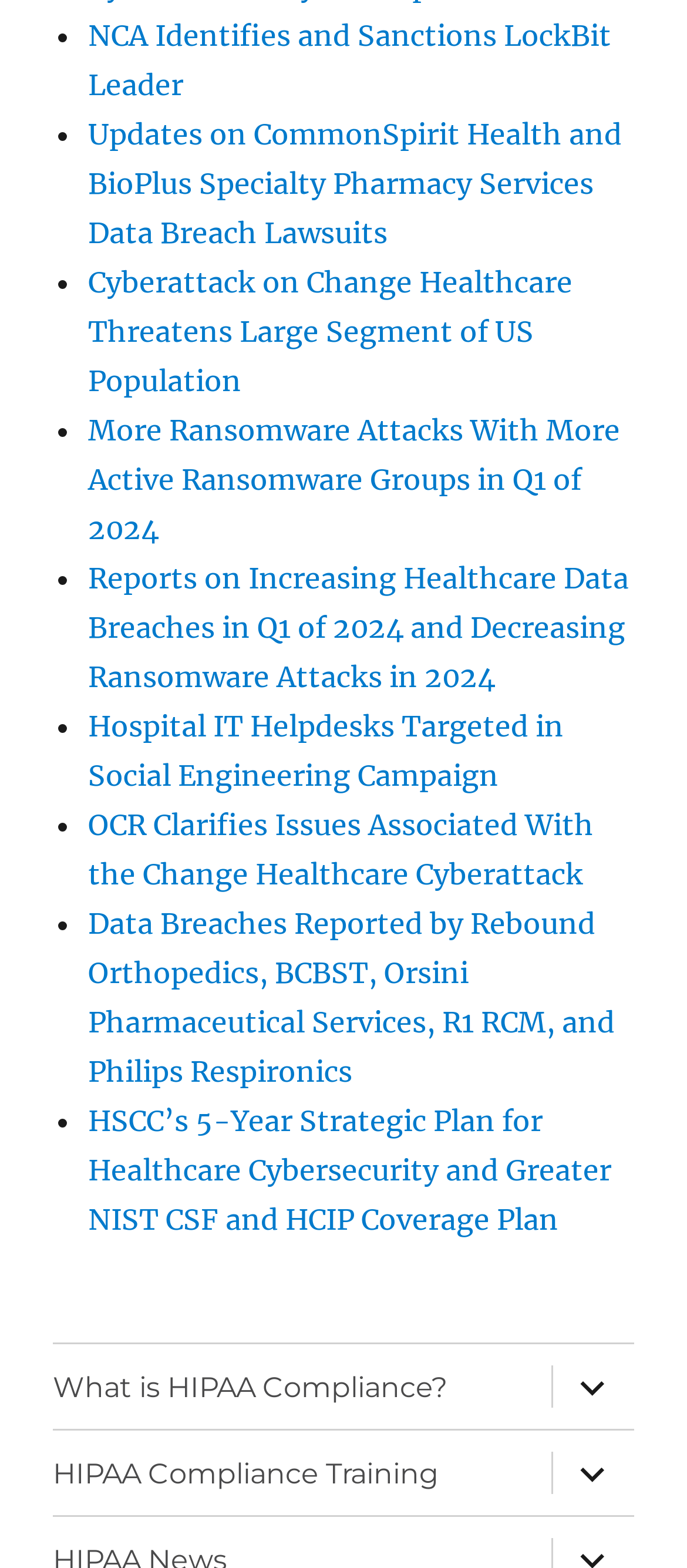Find the bounding box coordinates of the element's region that should be clicked in order to follow the given instruction: "Expand the child menu". The coordinates should consist of four float numbers between 0 and 1, i.e., [left, top, right, bottom].

[0.8, 0.857, 0.923, 0.911]